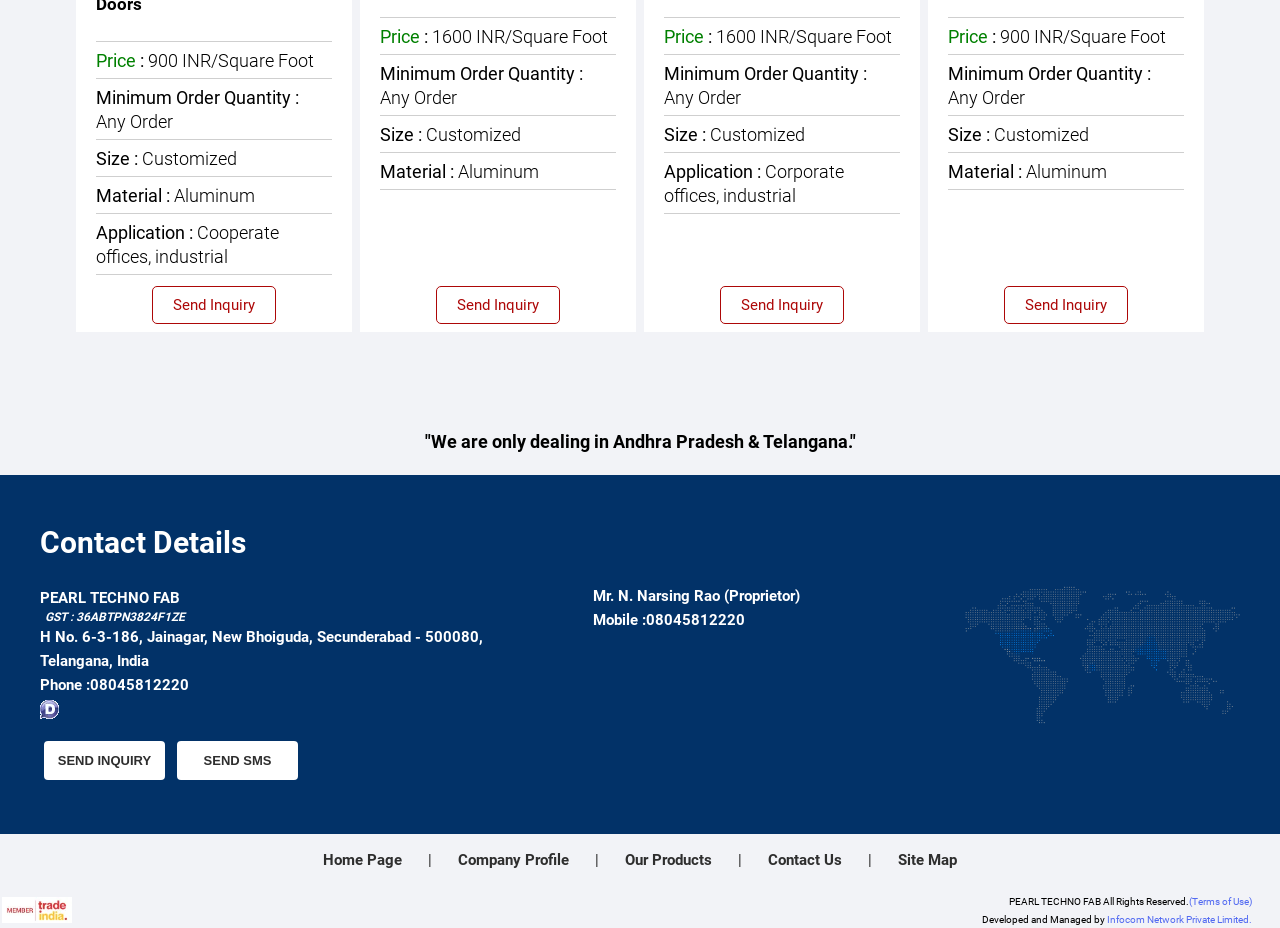What is the GST number of the company?
Look at the image and answer the question with a single word or phrase.

36ABTPN3824F1ZE